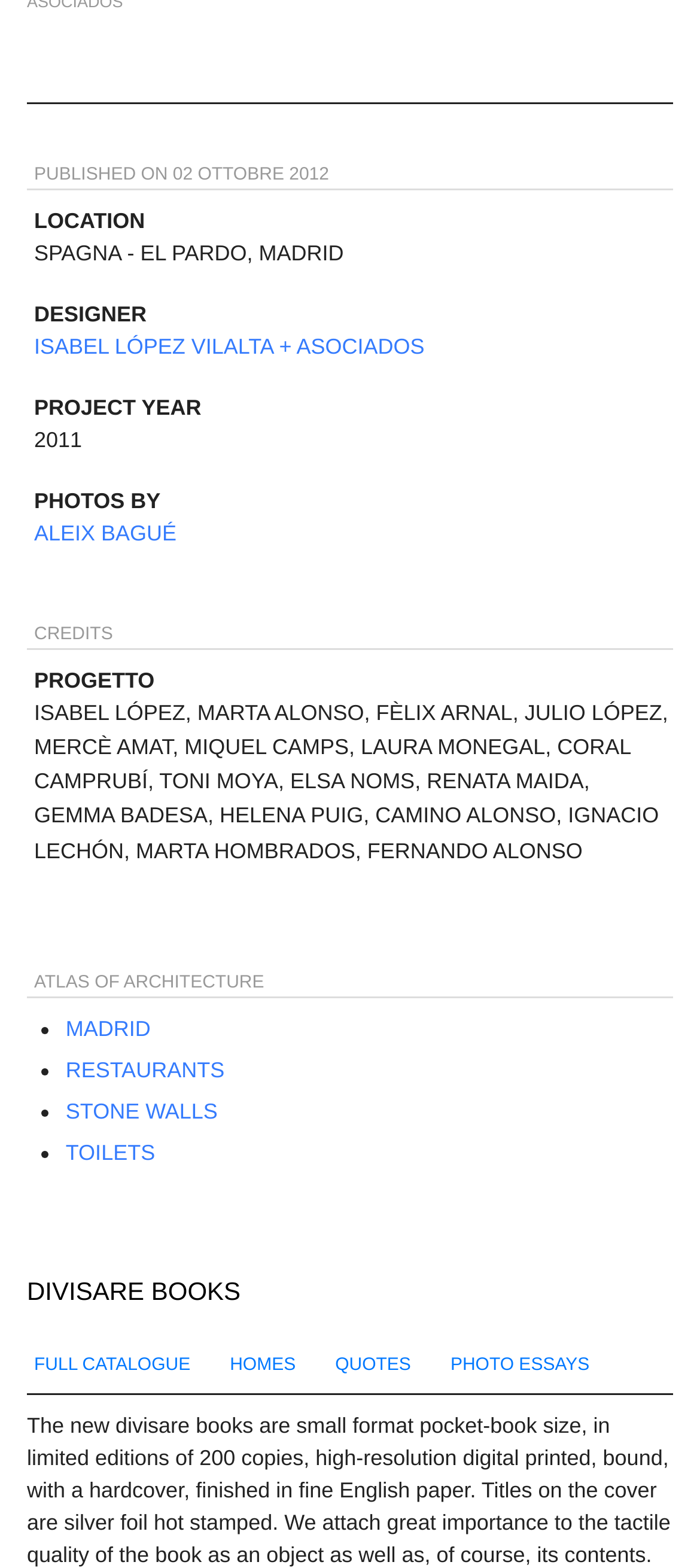Please find the bounding box coordinates of the section that needs to be clicked to achieve this instruction: "Read photo essays".

[0.644, 0.863, 0.842, 0.879]